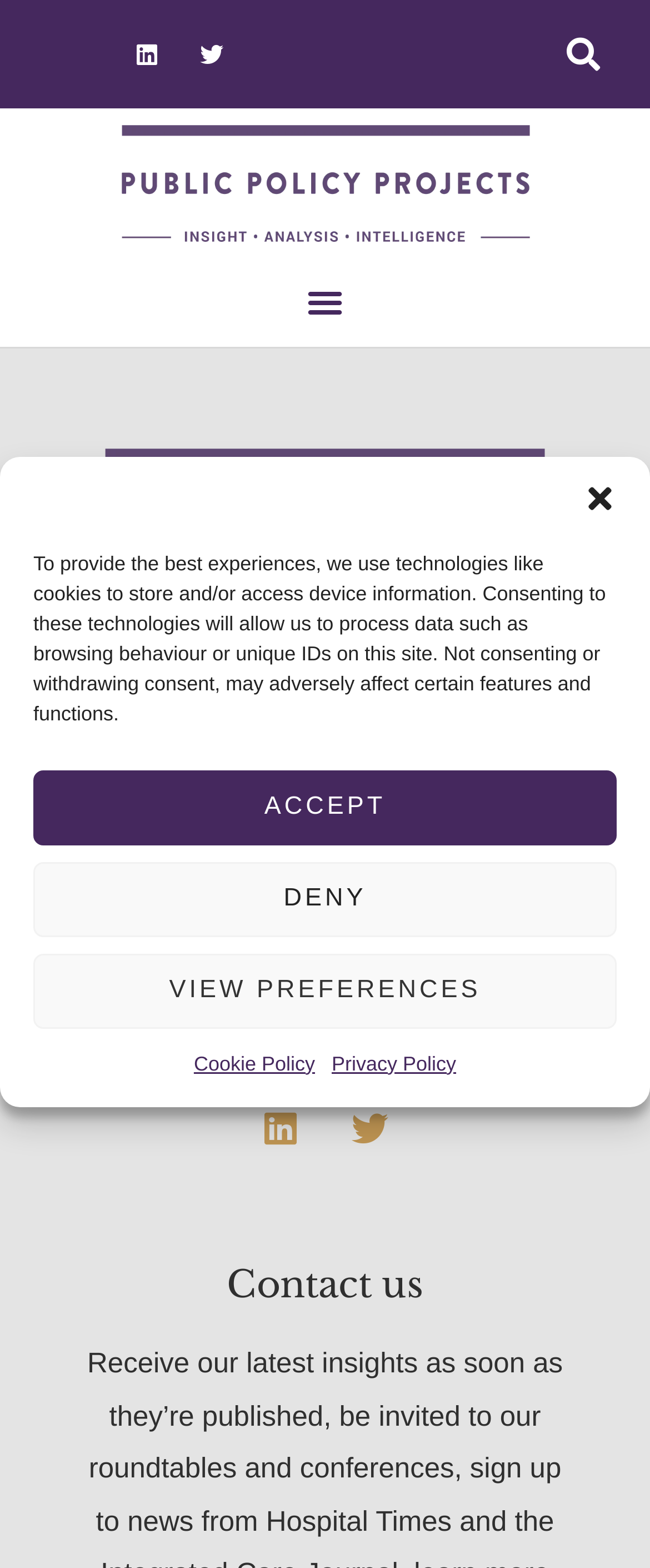Please specify the bounding box coordinates of the element that should be clicked to execute the given instruction: 'View social media on Linkedin'. Ensure the coordinates are four float numbers between 0 and 1, expressed as [left, top, right, bottom].

[0.175, 0.014, 0.276, 0.055]